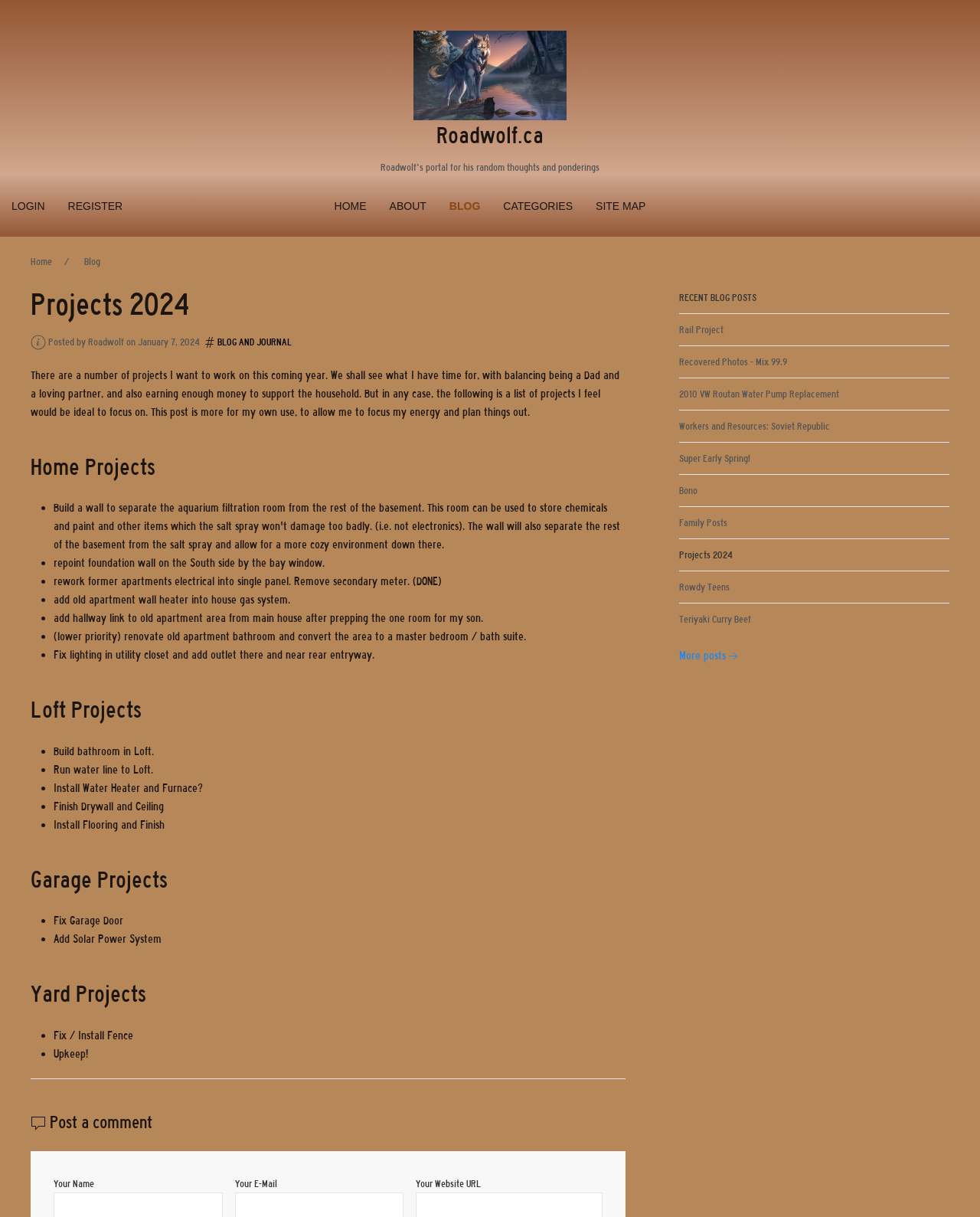Identify the bounding box coordinates of the area you need to click to perform the following instruction: "Reply to the message".

None